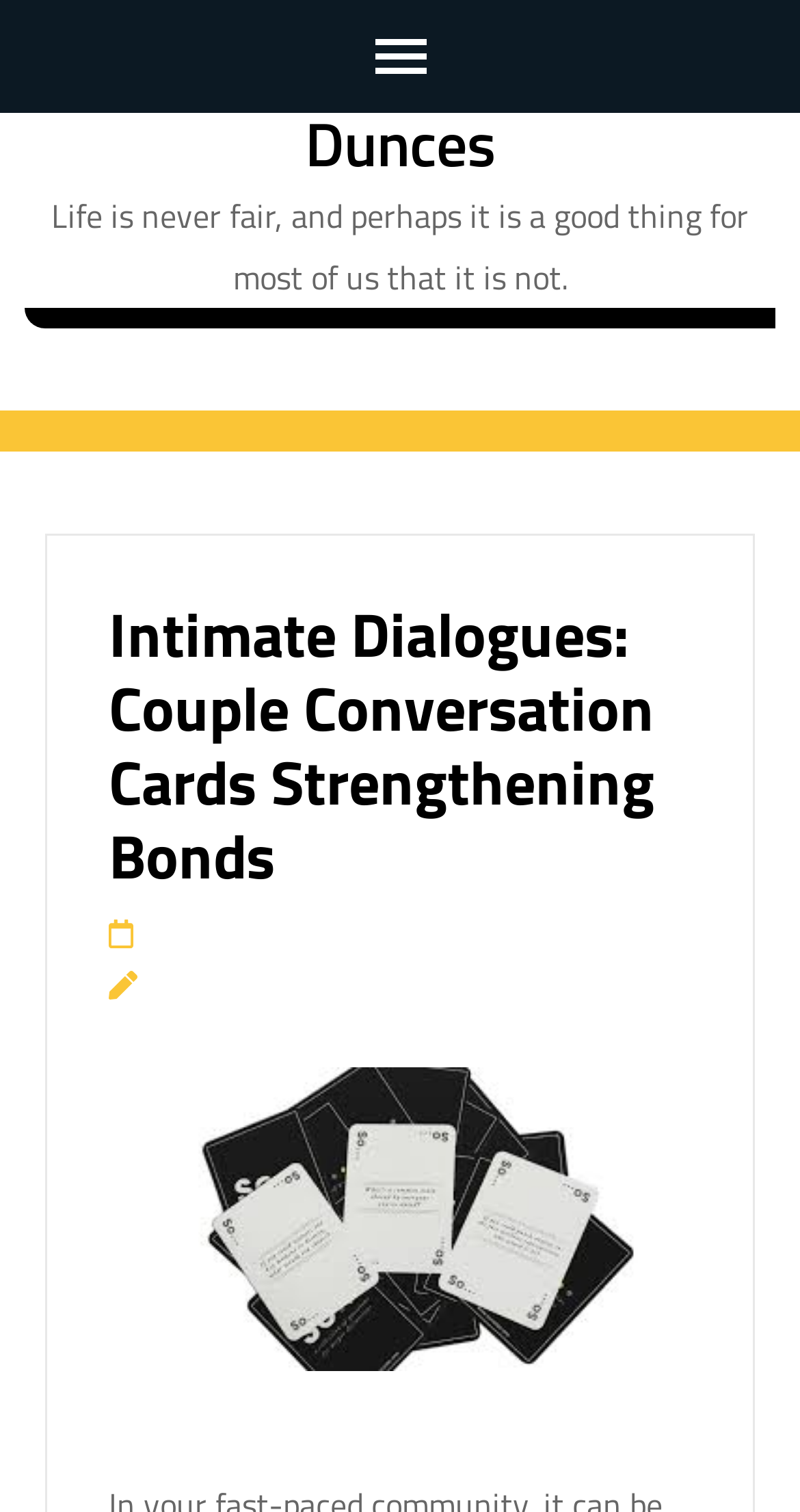What is the quote on the webpage about?
Answer the question based on the image using a single word or a brief phrase.

Life is never fair